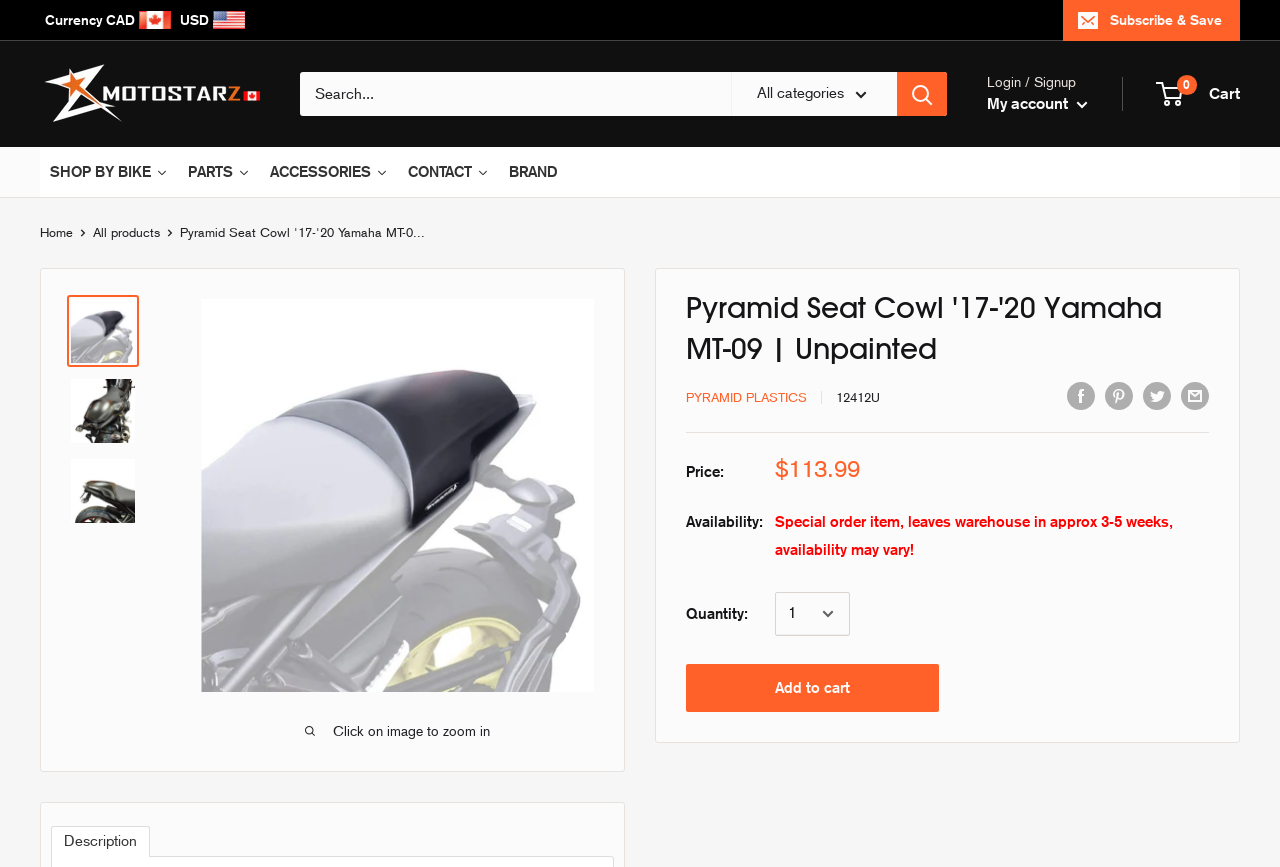Provide a thorough description of the webpage you see.

This webpage is an e-commerce product page for a Pyramid Seat Cowl for Yamaha MT-09 motorcycles. At the top left, there is a currency selection option with CAD and USD options. Next to it, there is a link to the Motostarz Canada website, accompanied by the website's logo. A search bar is located to the right, with a dropdown menu for categories and a search button.

On the top right, there are links to login or sign up, access the user's account, and view the shopping cart. Below this, there are four main navigation links: SHOP BY BIKE, PARTS, ACCESSORIES, and CONTACT, each with an accompanying icon.

The main product information is displayed in the center of the page. The product title, "Pyramid Seat Cowl '17-'20 Yamaha MT-09 | Unpainted", is shown in a large font, accompanied by multiple product images that can be zoomed in on. Below the title, there is a breadcrumb navigation menu showing the path from the homepage to the current product page.

The product details section is divided into two columns. The left column displays the product price, availability, and quantity selection options. The right column shows a table with additional product information, including the manufacturer, PYRAMID PLASTICS, and a product code, 12412U.

Social media sharing links are located below the product details, allowing users to share the product on Facebook, Pinterest, Twitter, or via email. A horizontal separator line divides the product details from the description section, which is accessible via a link.

Overall, the webpage is well-organized, with clear product information and easy navigation to related sections.